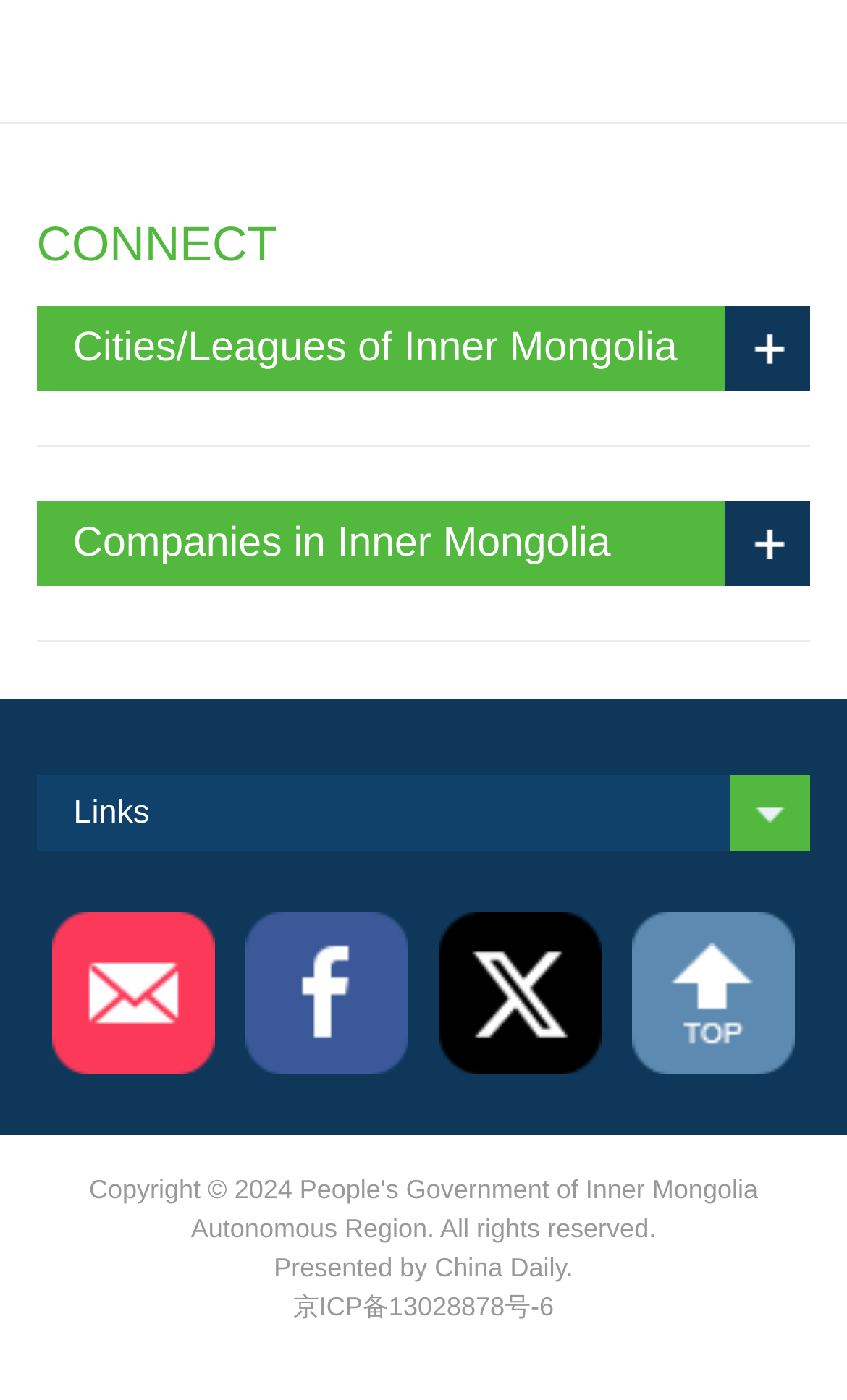How many sections are present in the webpage?
Using the image, answer in one word or phrase.

3